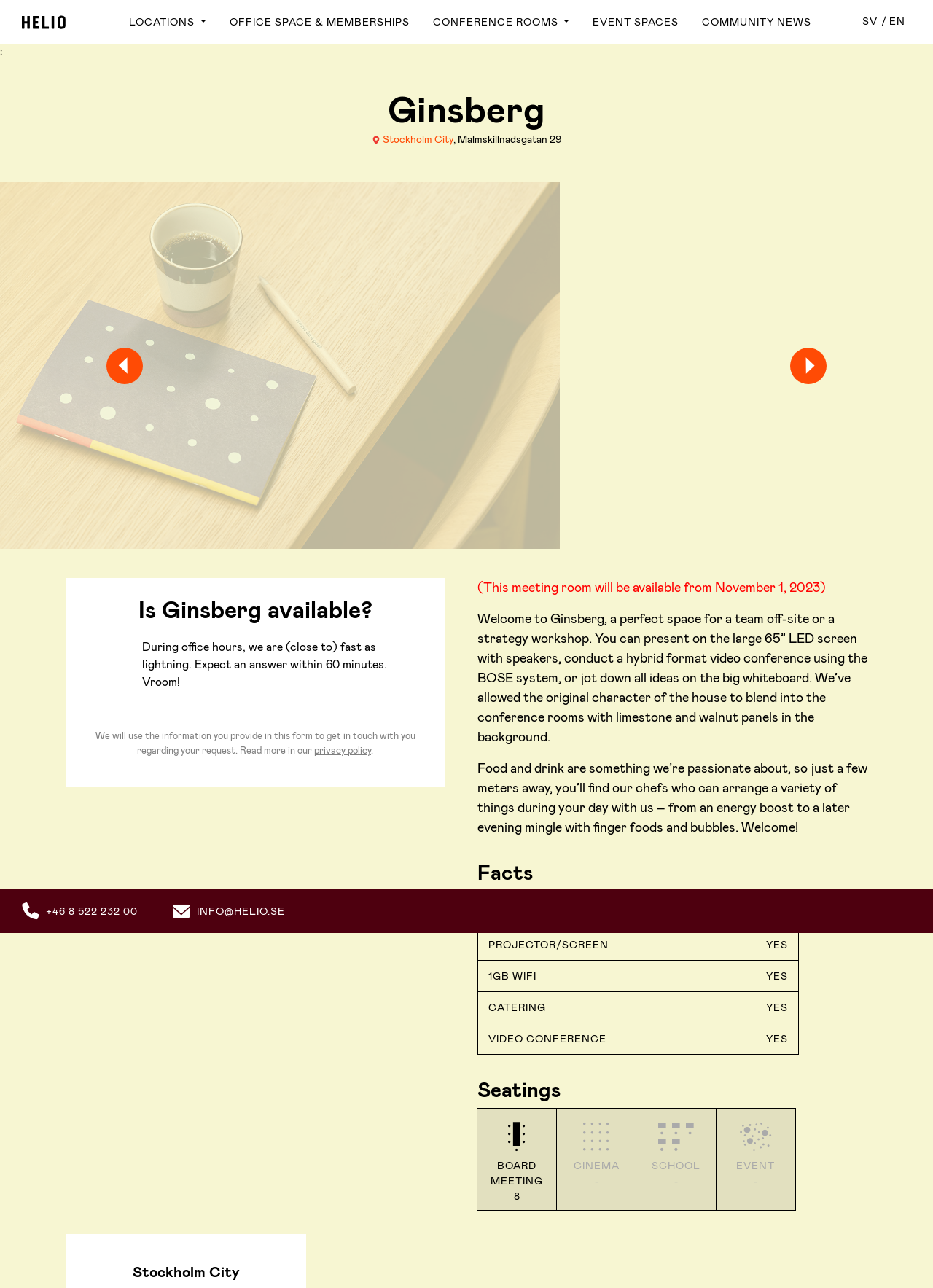Determine the coordinates of the bounding box for the clickable area needed to execute this instruction: "Click on the email address INFO@HELIO.SE".

[0.166, 0.69, 0.324, 0.724]